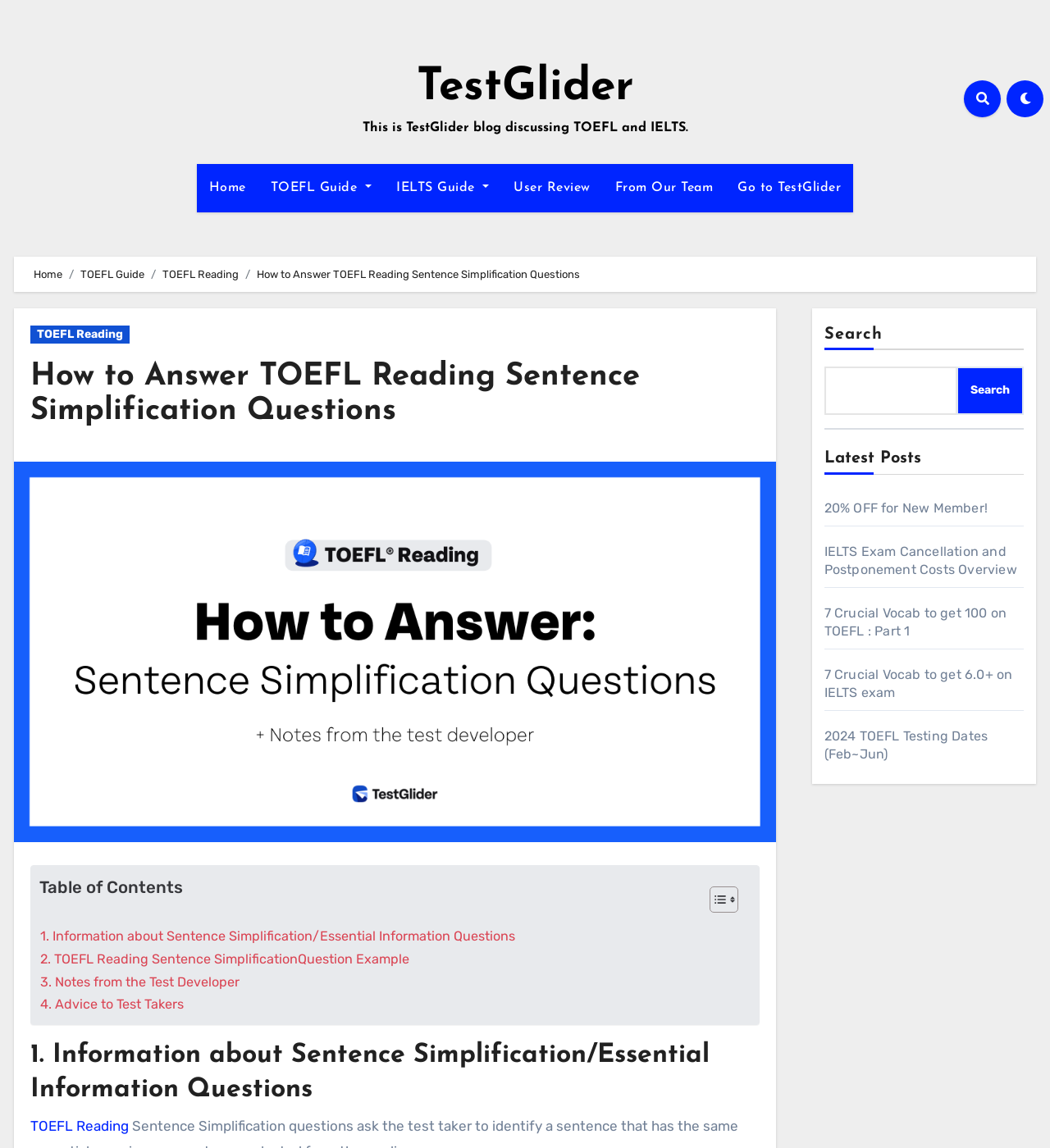Please mark the clickable region by giving the bounding box coordinates needed to complete this instruction: "Read the 'Latest Posts'".

[0.785, 0.385, 0.975, 0.413]